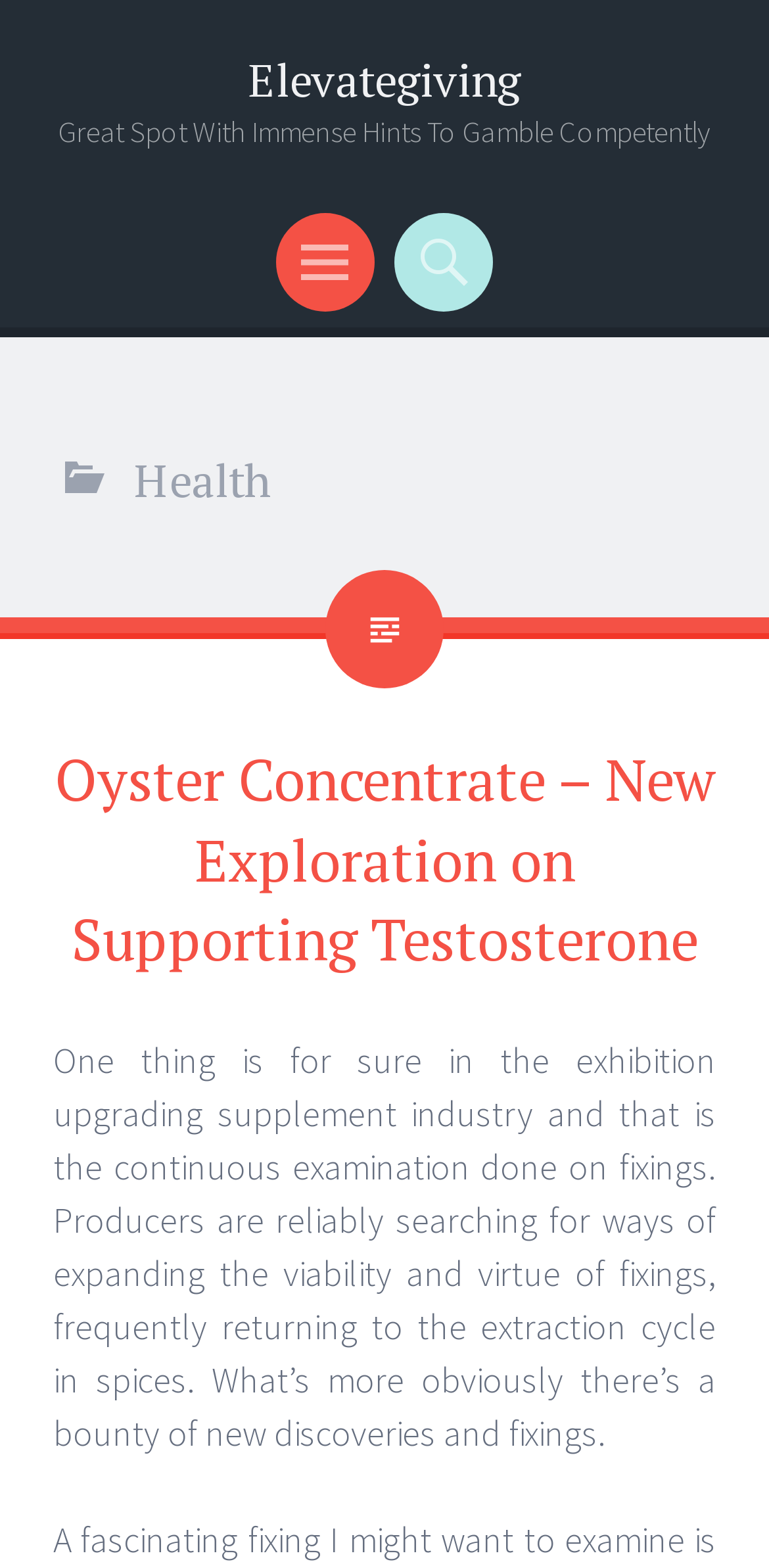Summarize the webpage with a detailed and informative caption.

The webpage is about health, specifically focusing on Elevategiving. At the top, there is a large heading that reads "Elevategiving" with a link to the same text. Below this, there is another heading that says "Great Spot With Immense Hints To Gamble Competently". 

To the right of these headings, there are two generic elements, "Menu" and "Search", positioned side by side. 

Further down, there is a section with a heading that says "Health" in a smaller font. Below this, there is a subheading that reads "Oyster Concentrate – New Exploration on Supporting Testosterone" with a link to the same text. 

Underneath this subheading, there is a block of text that discusses the supplement industry, mentioning the continuous examination of ingredients and the discovery of new findings and ingredients.